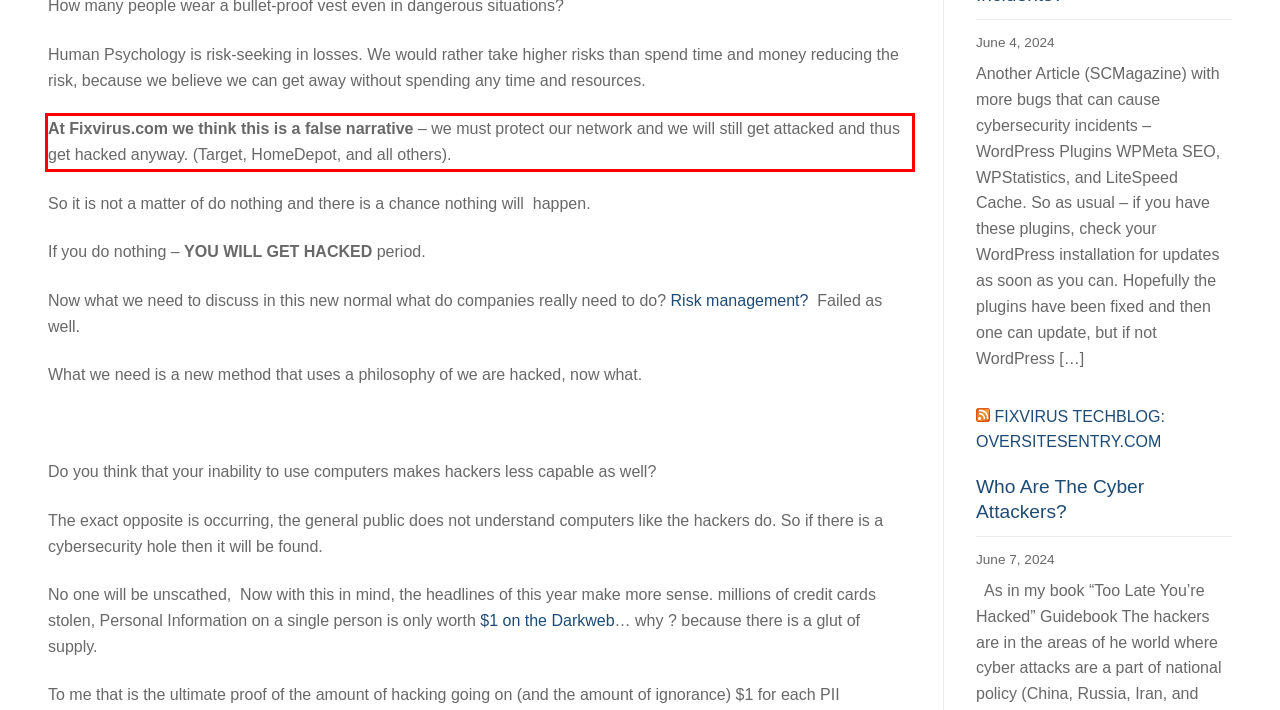Examine the webpage screenshot and use OCR to obtain the text inside the red bounding box.

At Fixvirus.com we think this is a false narrative – we must protect our network and we will still get attacked and thus get hacked anyway. (Target, HomeDepot, and all others).